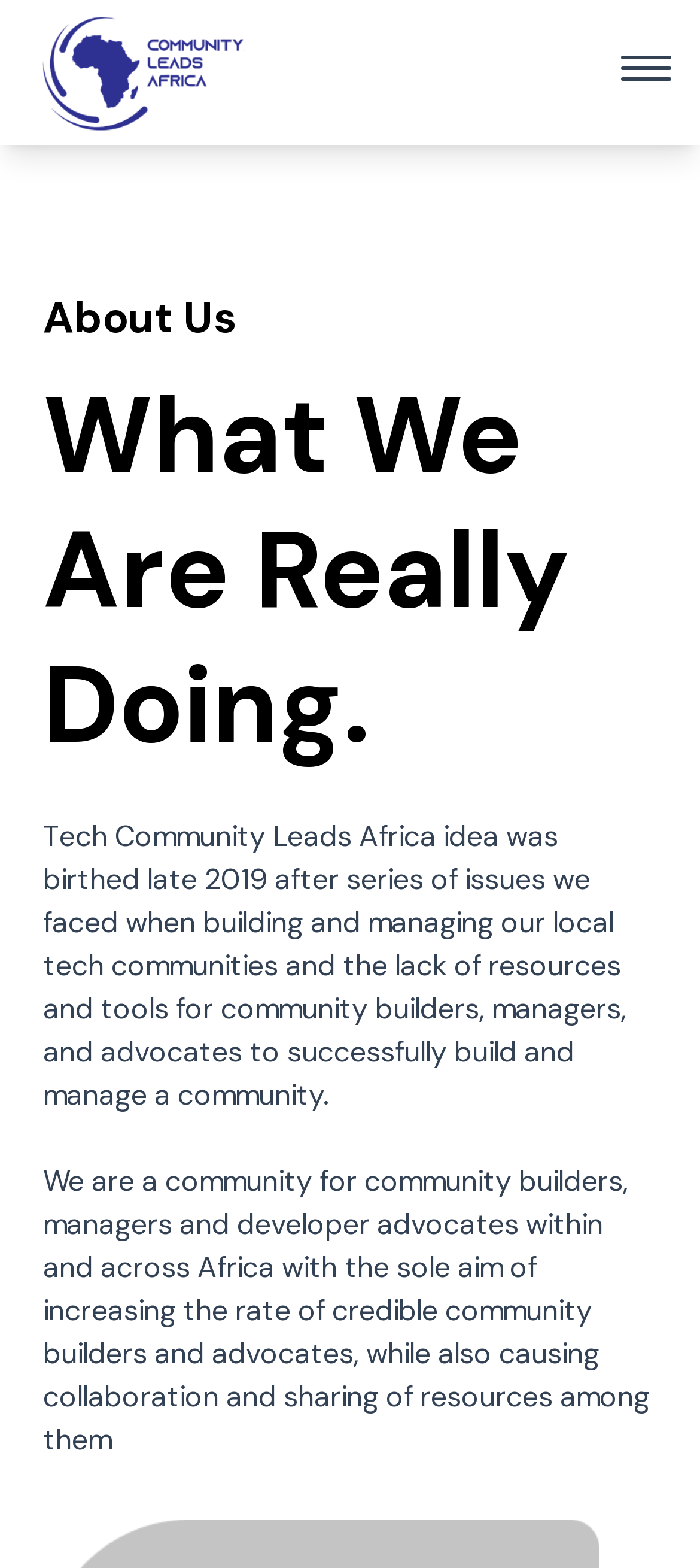Summarize the contents and layout of the webpage in detail.

The webpage is about Community Leads Africa, a community for community builders, managers, and developer advocates within and across Africa. At the top left corner, there is a logo of Community Leads Africa, which is an image linked to the website's homepage. 

Below the logo, there is a heading that reads "About Us" in a prominent font size. Further down, there is another heading that asks "What We Are Really Doing." 

Following the headings, there are two paragraphs of text that explain the purpose of Community Leads Africa. The first paragraph describes the challenges faced by the founders when building and managing their local tech communities, which led to the creation of Community Leads Africa. The second paragraph summarizes the community's goal, which is to increase the number of credible community builders and advocates while promoting collaboration and resource sharing among them. 

The text is arranged in a single column, with the headings and paragraphs flowing from top to bottom. There are no other UI elements or images on the page besides the logo at the top left corner.